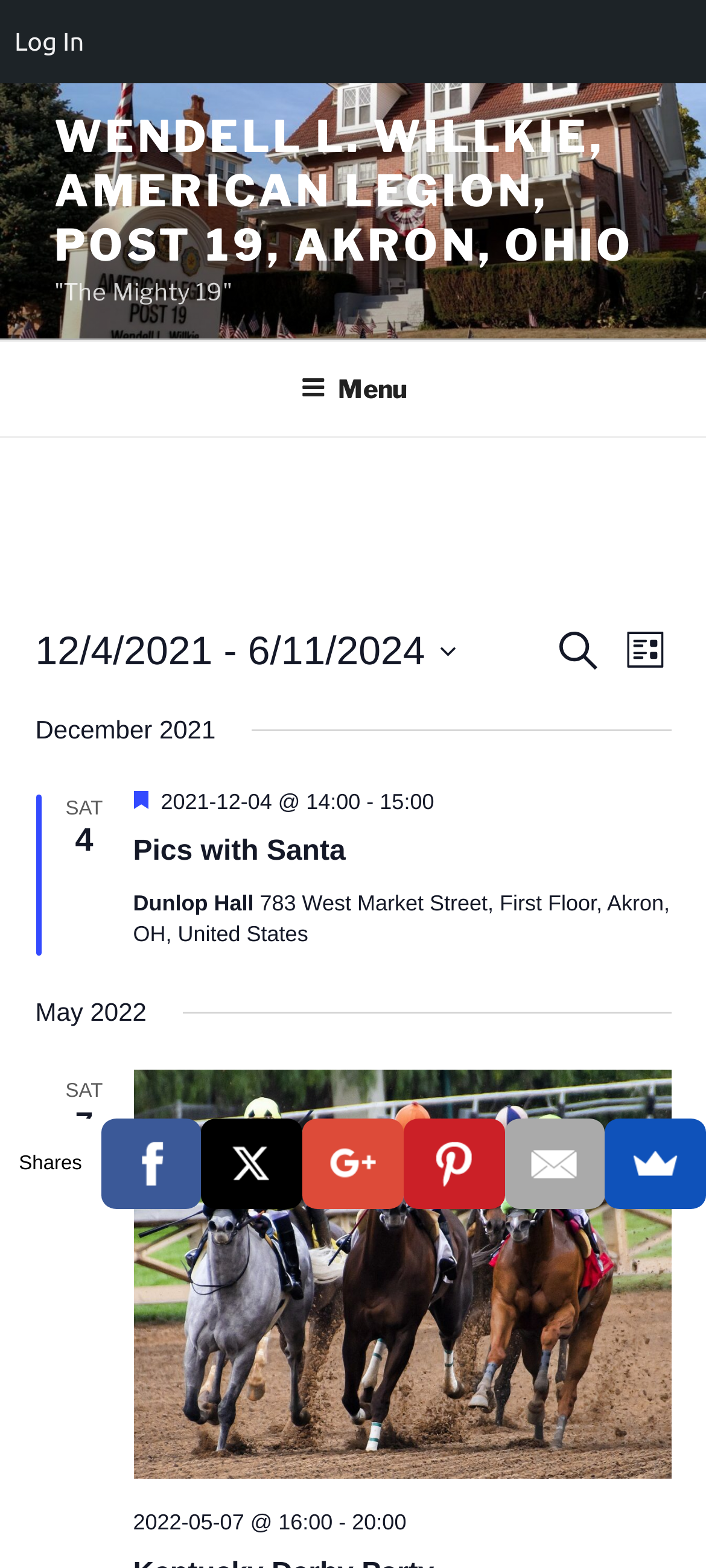Please predict the bounding box coordinates of the element's region where a click is necessary to complete the following instruction: "Search for events". The coordinates should be represented by four float numbers between 0 and 1, i.e., [left, top, right, bottom].

[0.781, 0.398, 0.855, 0.432]